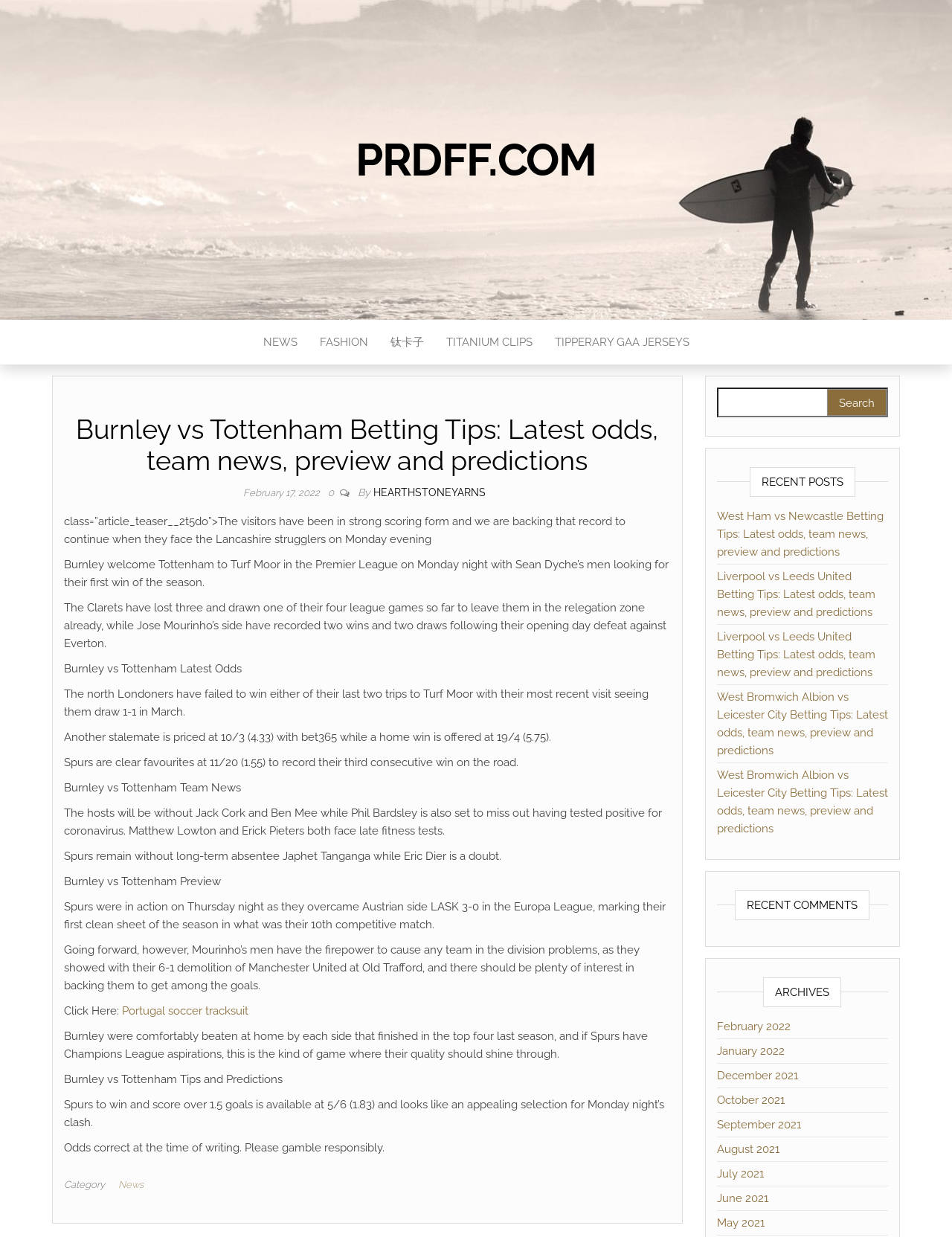What is the predicted outcome of the Burnley vs Tottenham match?
Please respond to the question with a detailed and well-explained answer.

I found the predicted outcome of the match by reading the StaticText element with the content 'Spurs are clear favourites at 11/20 (1.55) to record their third consecutive win on the road.' which suggests that the predicted outcome is a Spurs win.